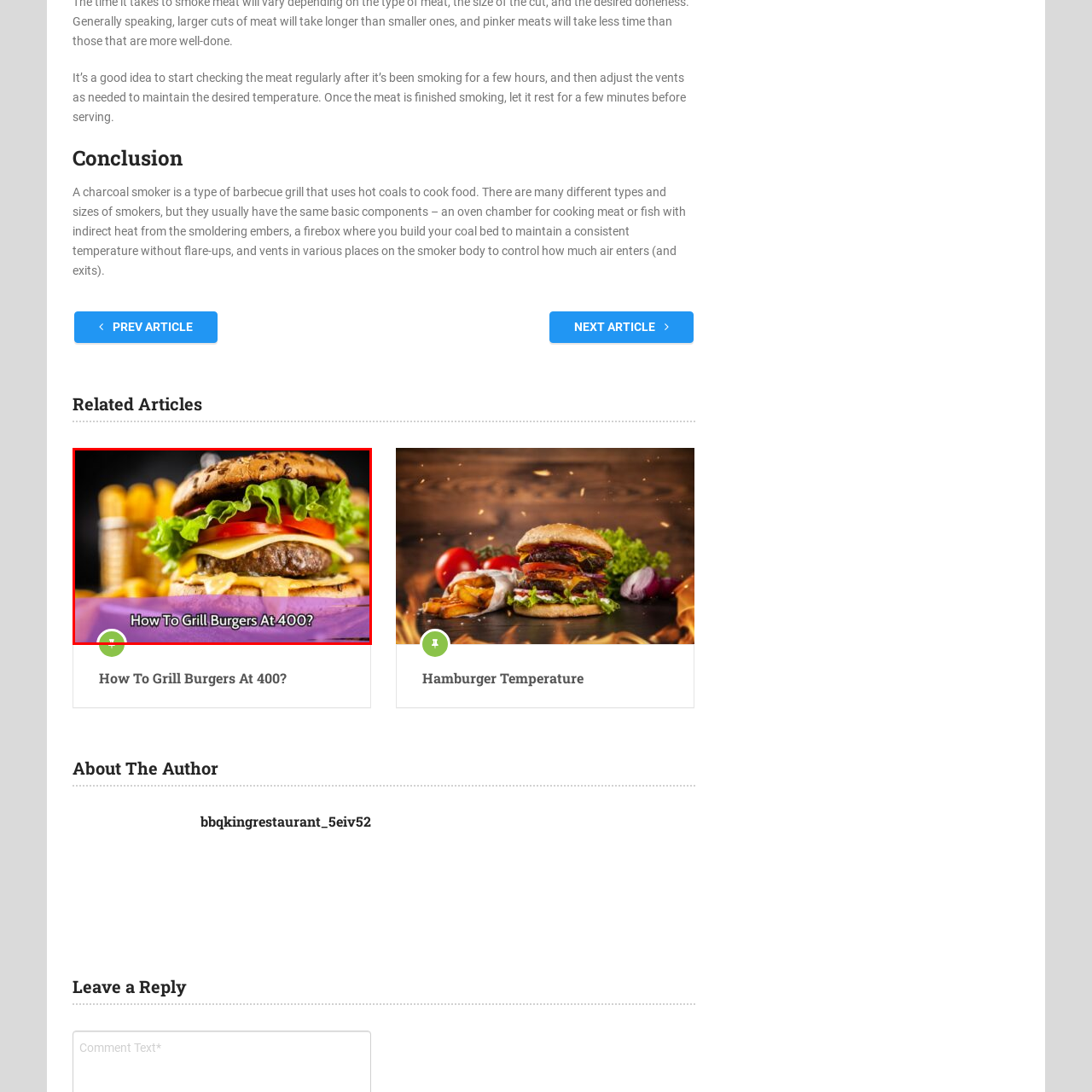Analyze the image highlighted by the red bounding box and give a one-word or phrase answer to the query: What is in the background of the image?

Crispy golden fries